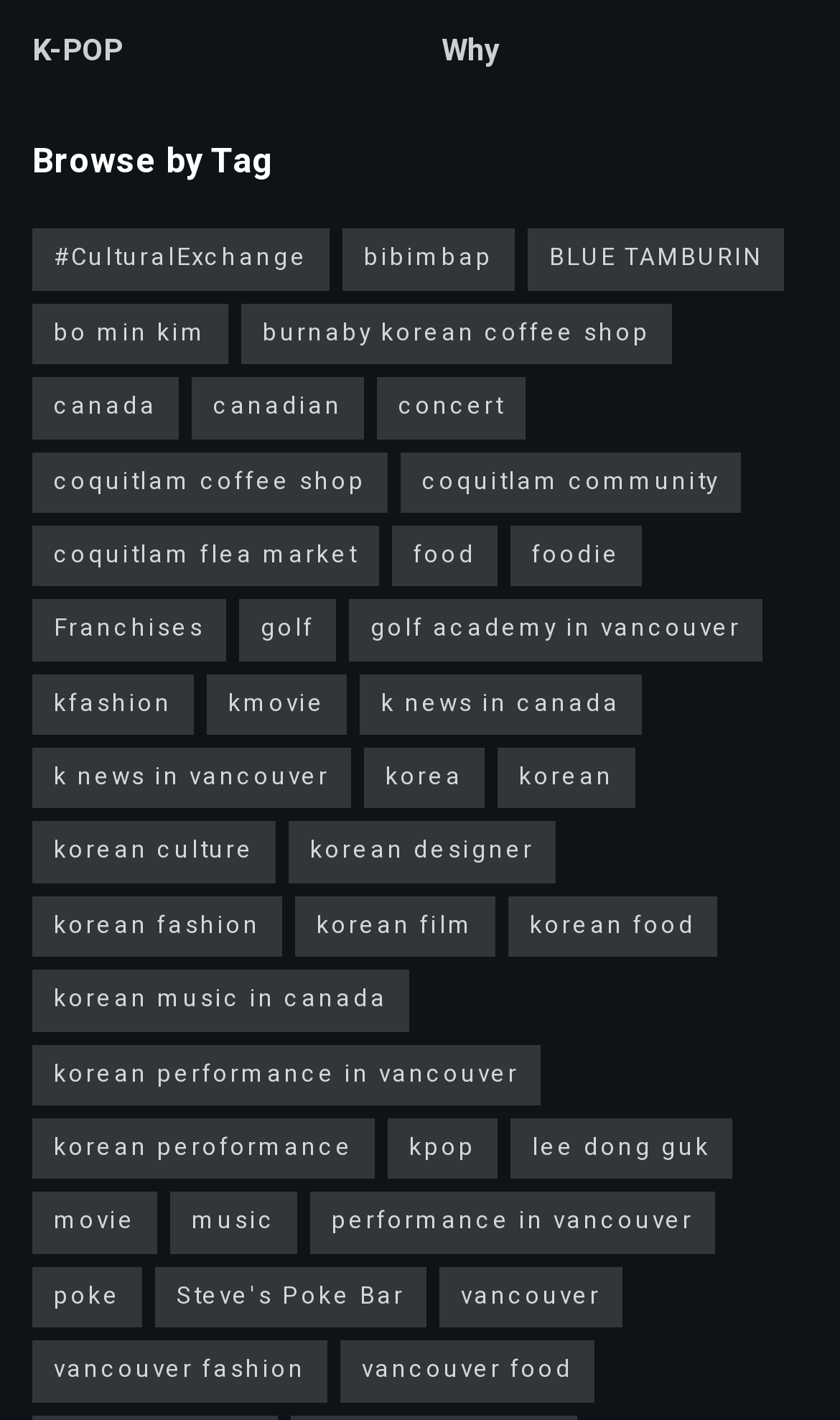What is the second tag after 'Browse by Tag'? Based on the screenshot, please respond with a single word or phrase.

#CulturalExchange